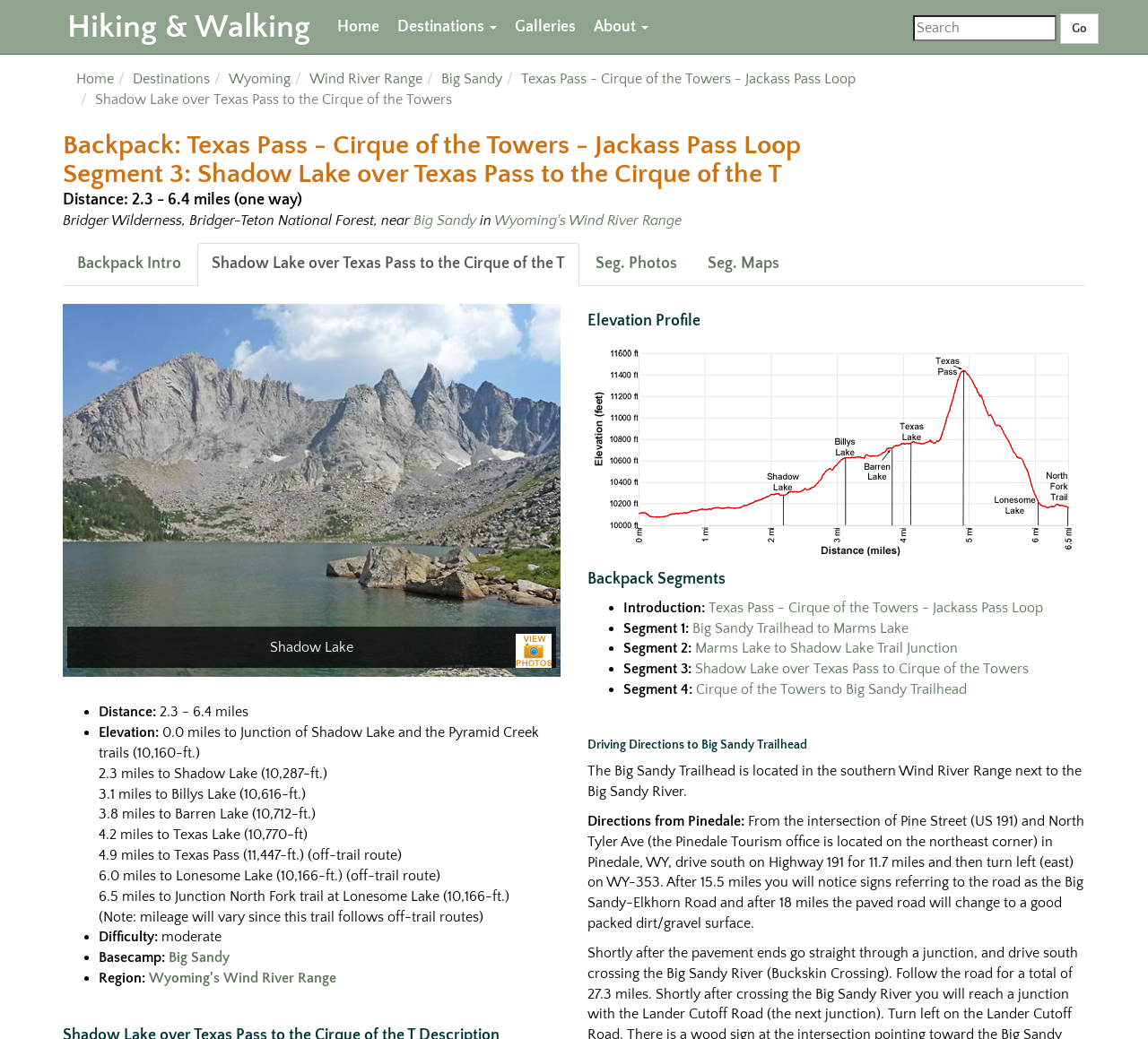Identify the bounding box of the UI element described as follows: "Home". Provide the coordinates as four float numbers in the range of 0 to 1 [left, top, right, bottom].

[0.286, 0.0, 0.338, 0.052]